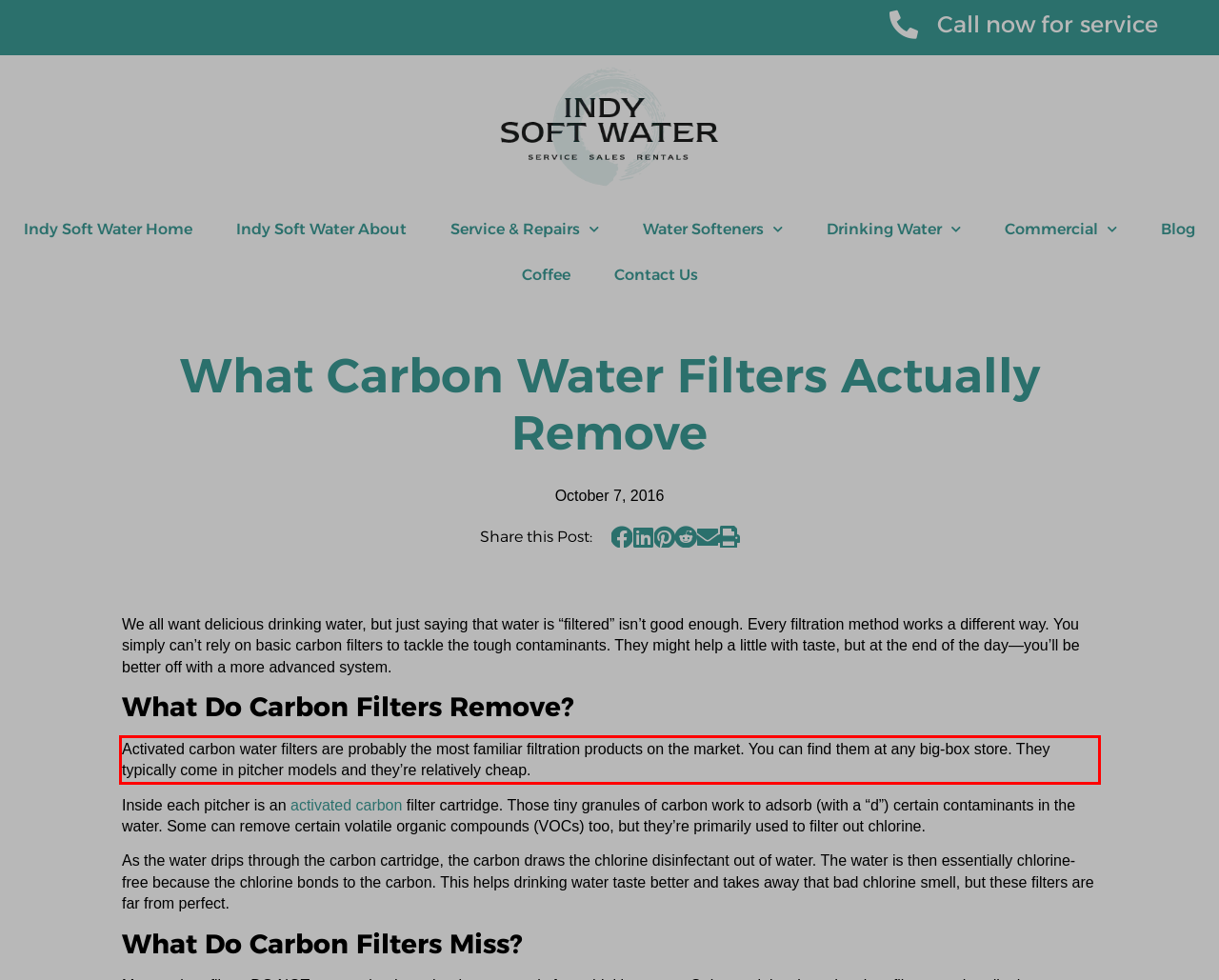Look at the provided screenshot of the webpage and perform OCR on the text within the red bounding box.

Activated carbon water filters are probably the most familiar filtration products on the market. You can find them at any big-box store. They typically come in pitcher models and they’re relatively cheap.